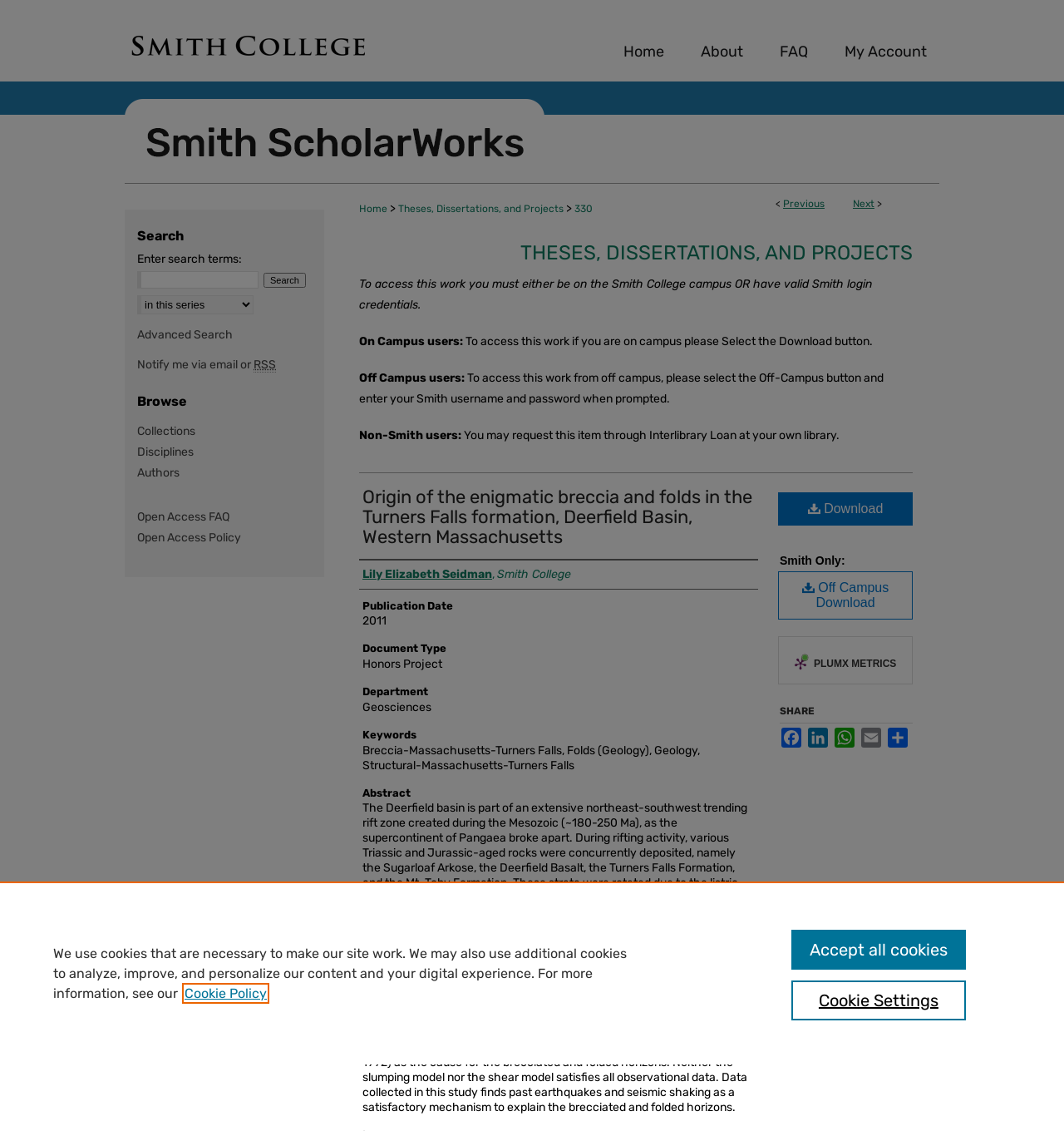Locate the bounding box coordinates of the clickable element to fulfill the following instruction: "Search for something". Provide the coordinates as four float numbers between 0 and 1 in the format [left, top, right, bottom].

[0.129, 0.24, 0.243, 0.255]